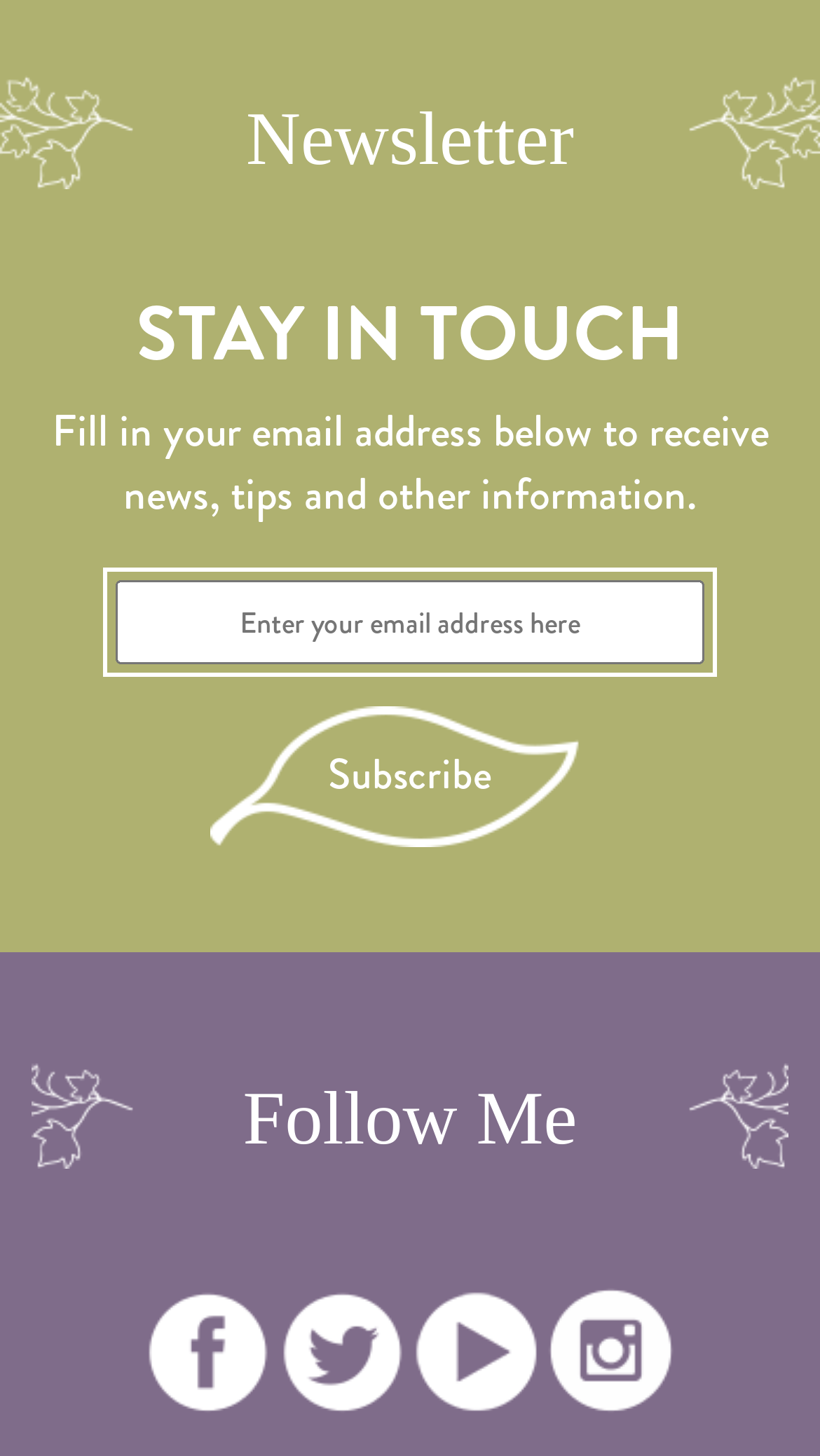Respond to the following question using a concise word or phrase: 
What is the heading above the email address field?

STAY IN TOUCH